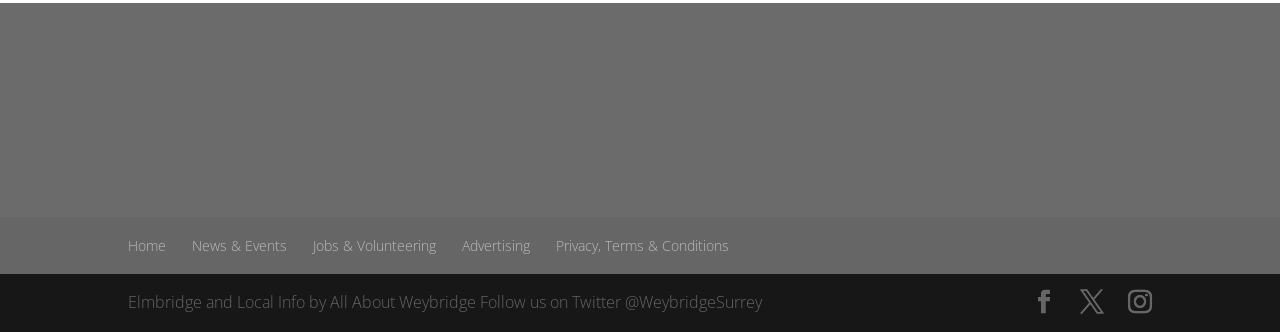What is the category of the third link?
Please provide a single word or phrase in response based on the screenshot.

Dental Care